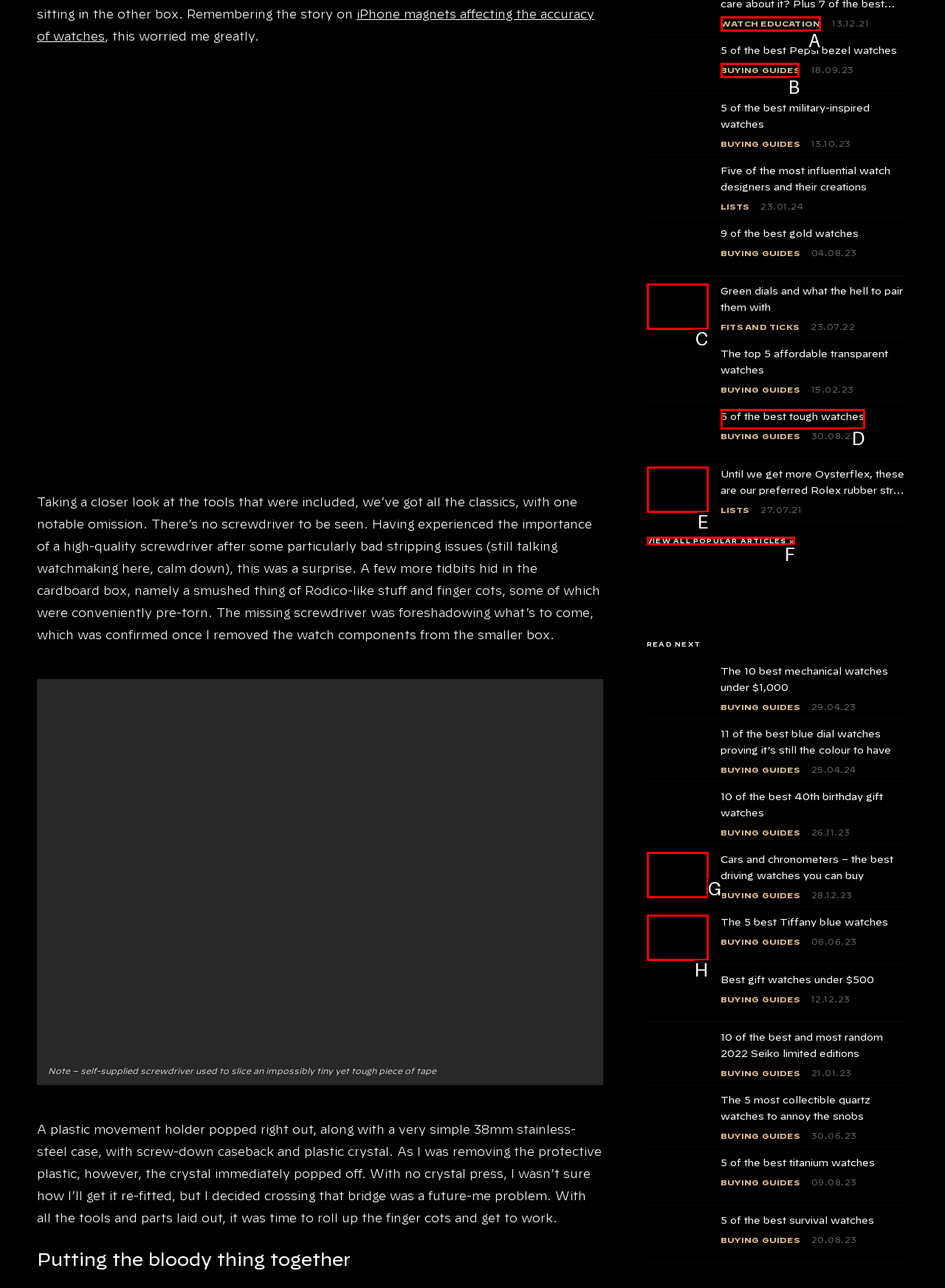Determine which HTML element best fits the description: parent_node: FITS AND TICKS
Answer directly with the letter of the matching option from the available choices.

C